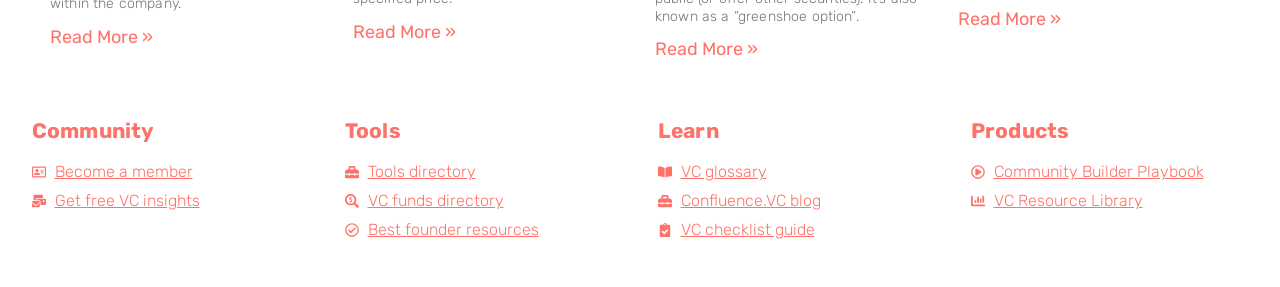Bounding box coordinates are given in the format (top-left x, top-left y, bottom-right x, bottom-right y). All values should be floating point numbers between 0 and 1. Provide the bounding box coordinate for the UI element described as: Tools directory

[0.27, 0.559, 0.371, 0.642]